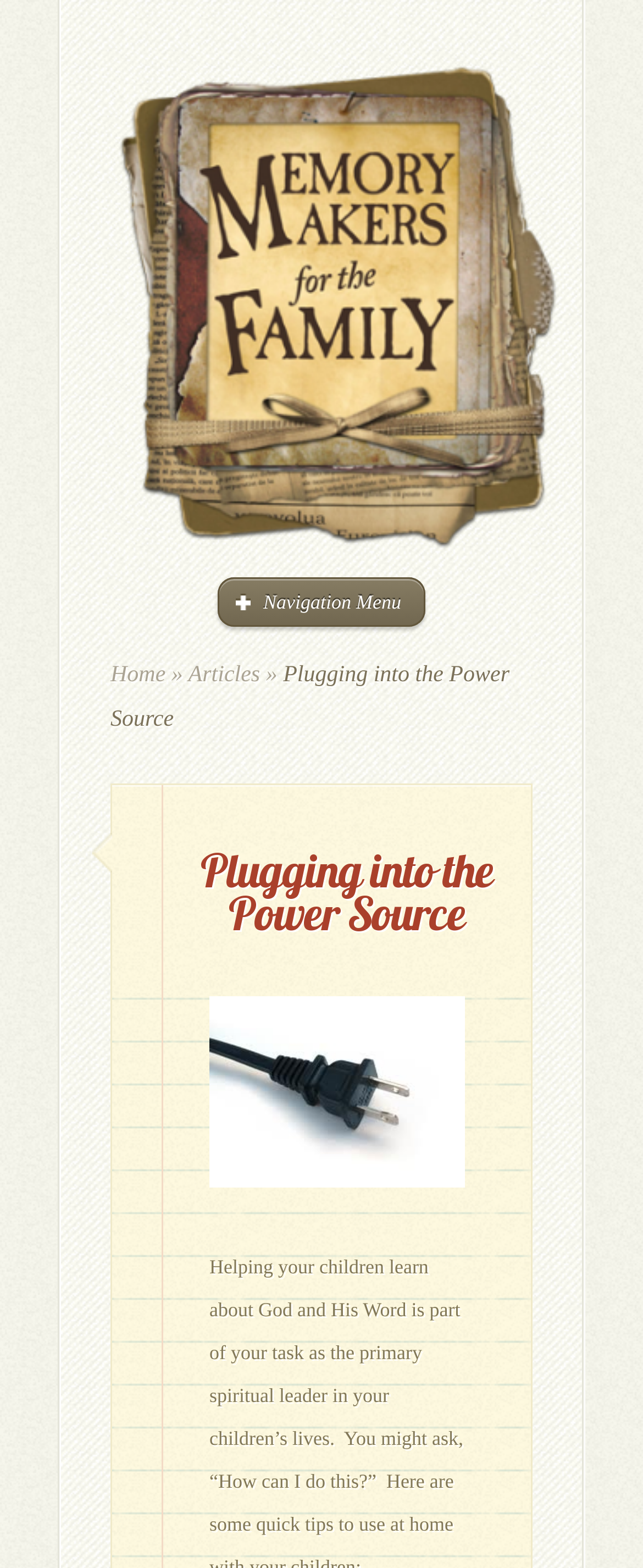Please provide the main heading of the webpage content.

Plugging into the Power Source